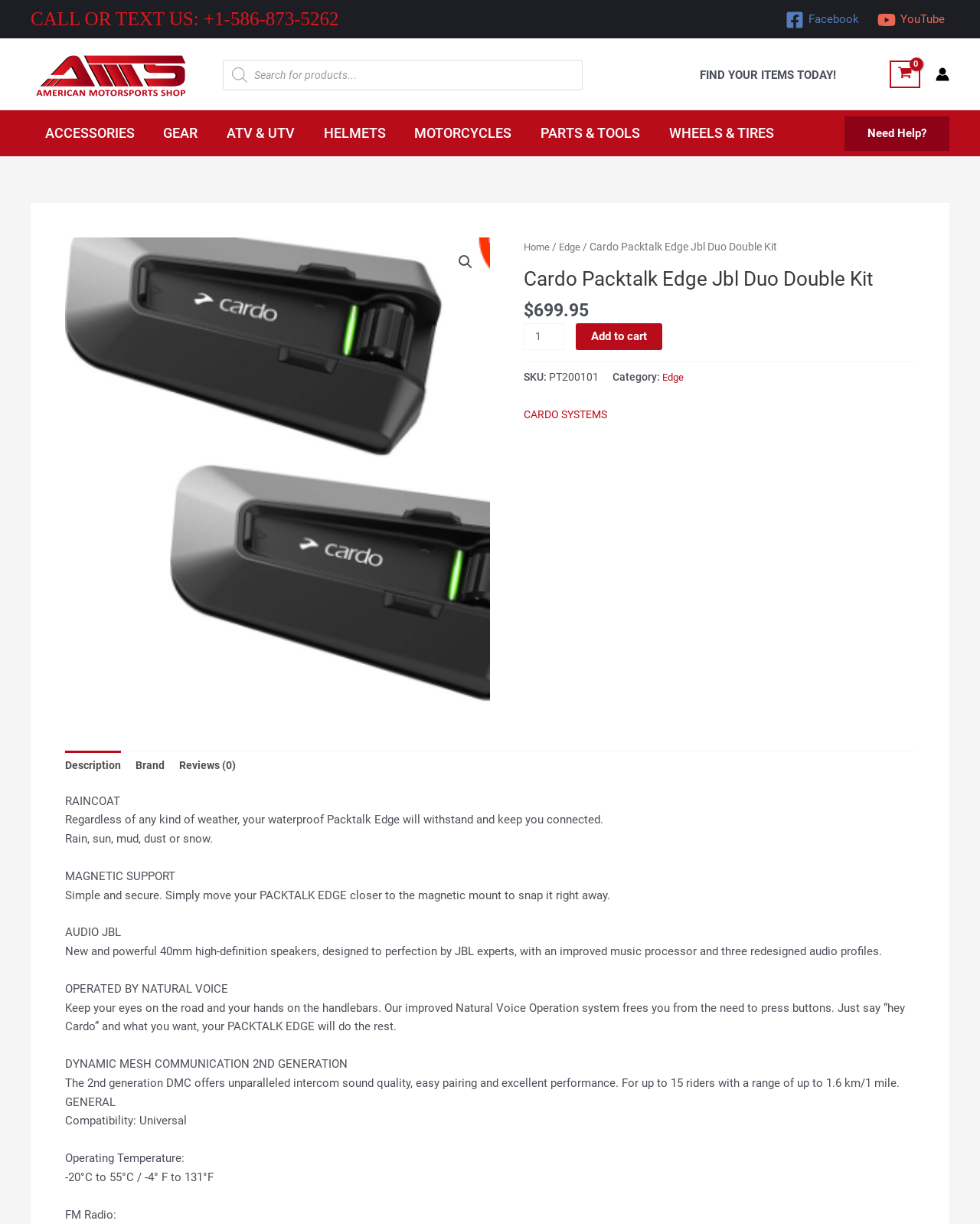From the element description: "Reviews (0)", extract the bounding box coordinates of the UI element. The coordinates should be expressed as four float numbers between 0 and 1, in the order [left, top, right, bottom].

[0.186, 0.613, 0.248, 0.638]